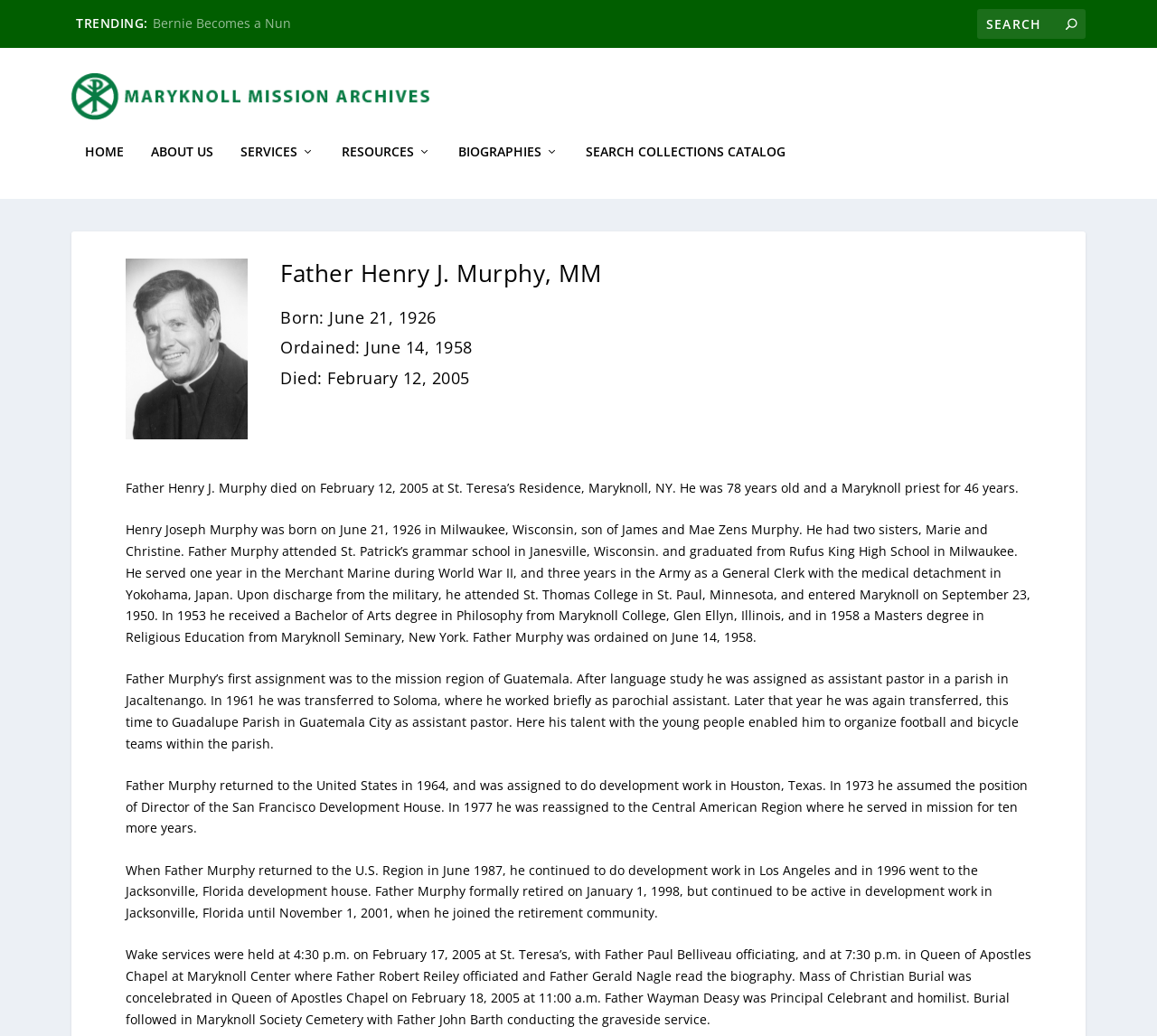How many years did Father Murphy serve in the mission region of Guatemala?
Please answer the question with a detailed and comprehensive explanation.

Although I found information about Father Murphy's assignments and work in Guatemala, the exact number of years he served in the mission region is not specified.